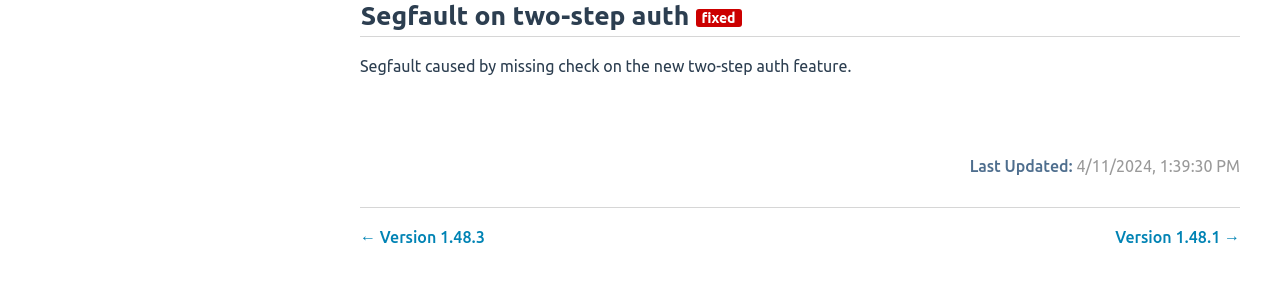Based on the provided description, "Version 1.61.0", find the bounding box of the corresponding UI element in the screenshot.

[0.0, 0.711, 0.249, 0.847]